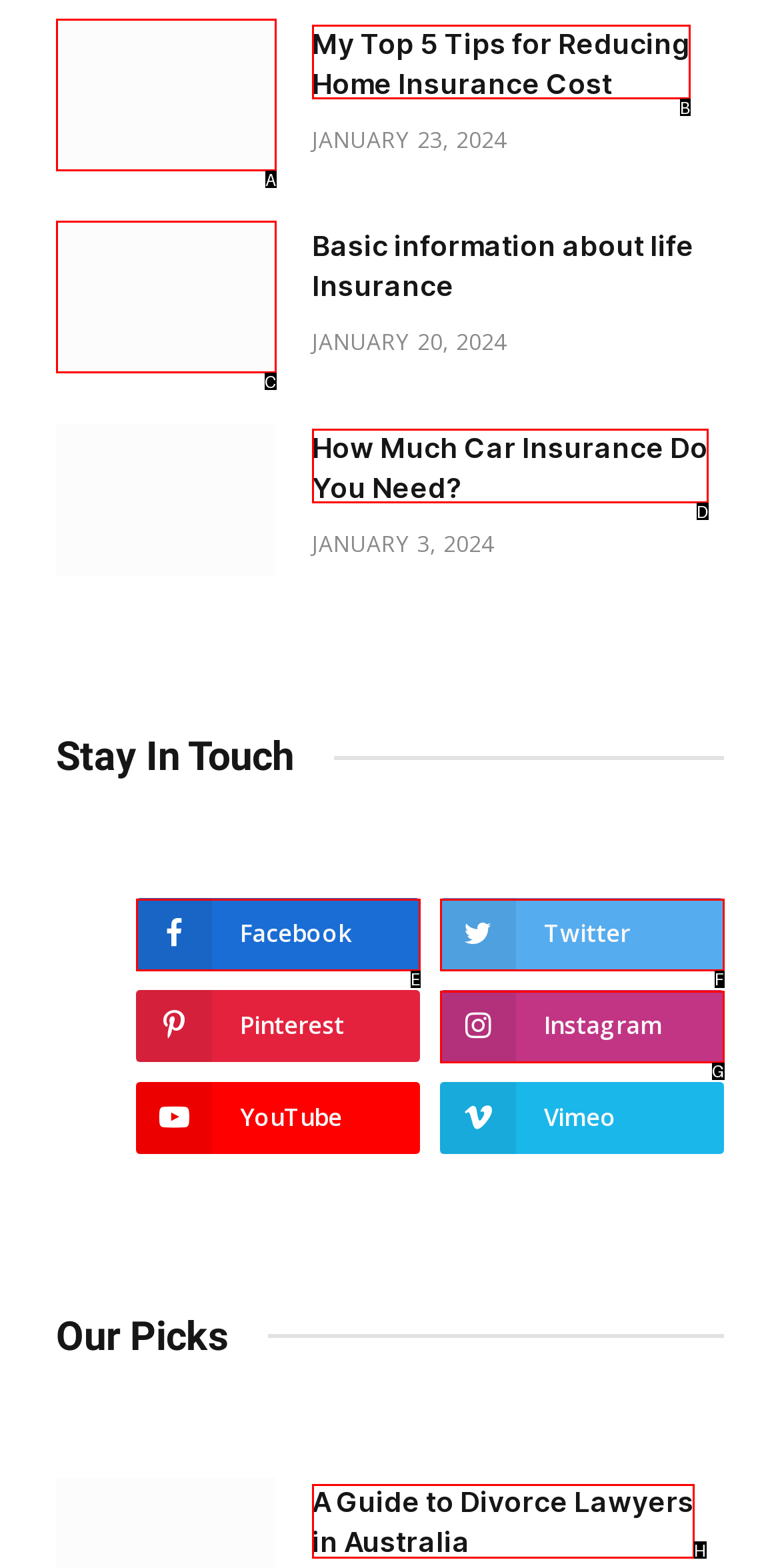Determine the HTML element that best matches this description: title="Basic information about life Insurance" from the given choices. Respond with the corresponding letter.

C